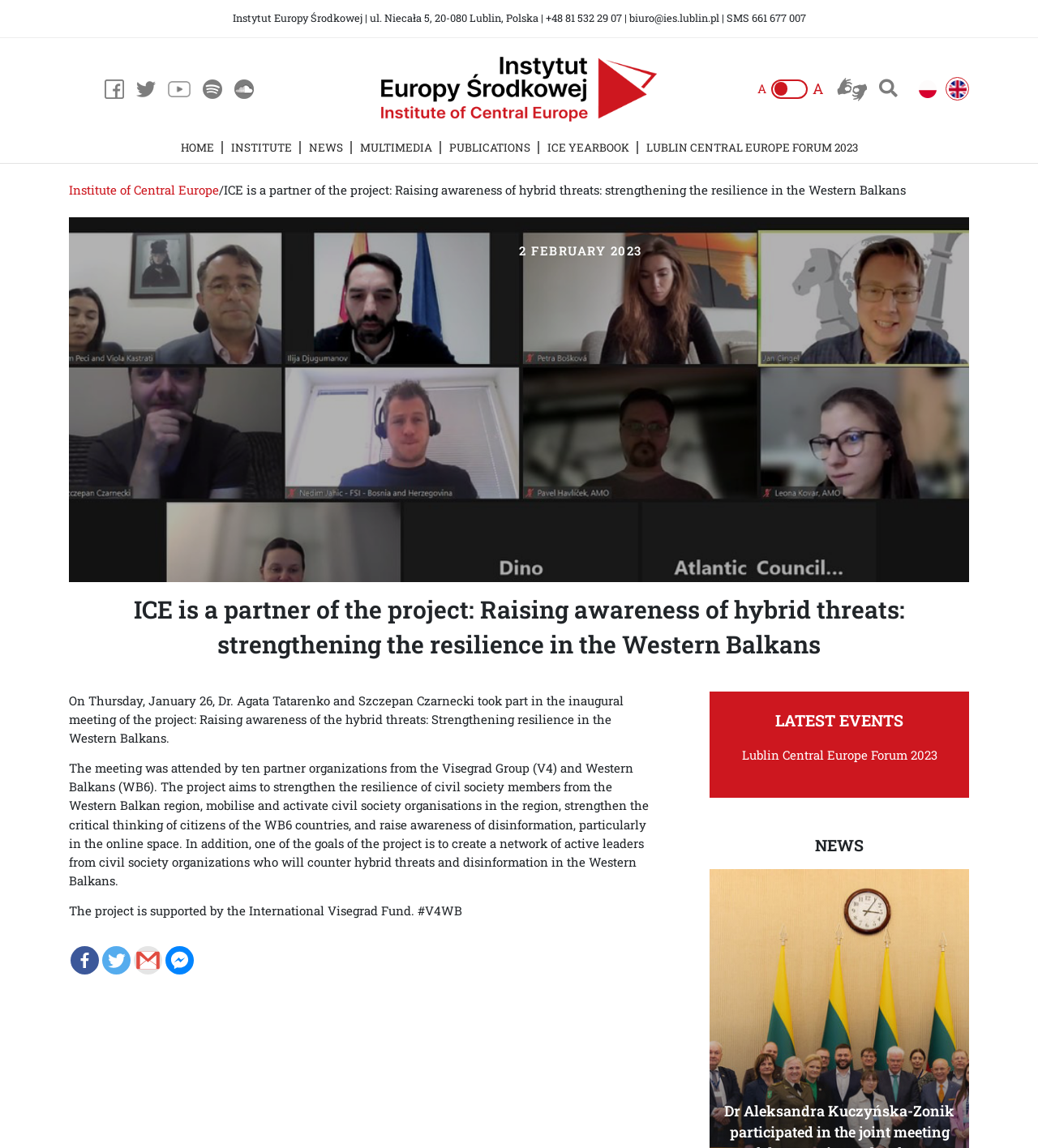Please reply to the following question with a single word or a short phrase:
What is the date of the inaugural meeting?

January 26